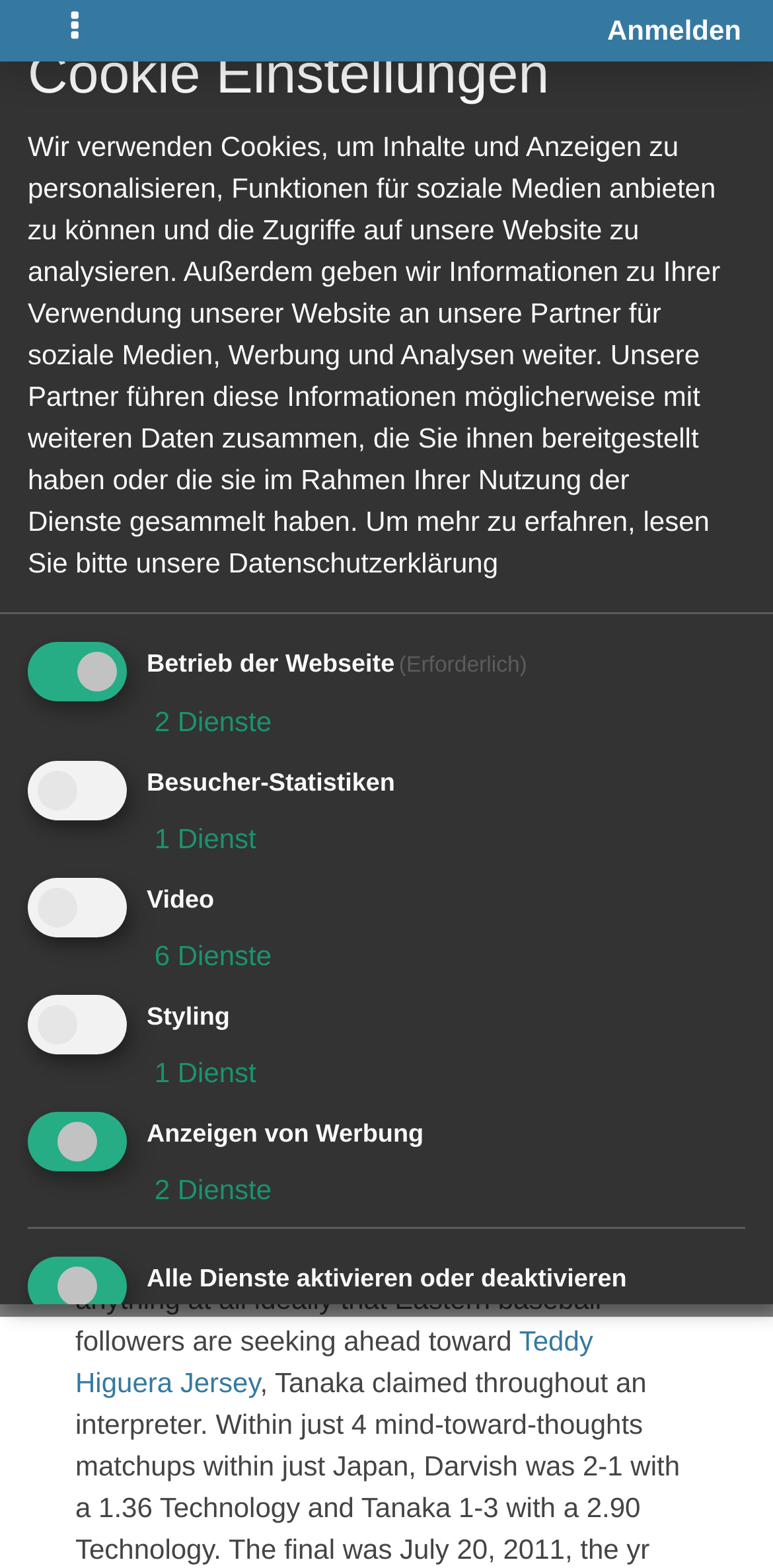What is the purpose of the checkbox 'Besucher-Statistiken'?
Provide a short answer using one word or a brief phrase based on the image.

Visitor statistics